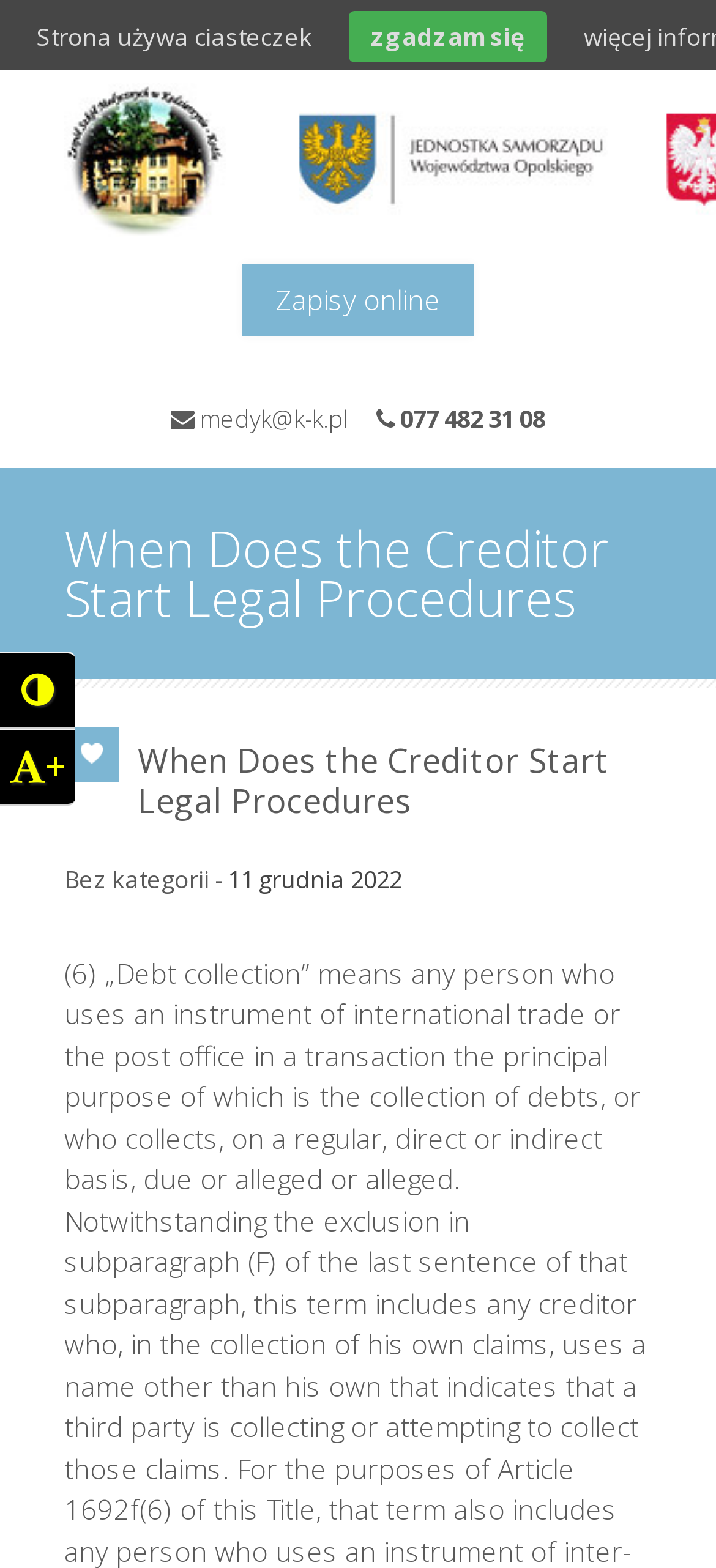How many buttons are there at the top of the webpage?
Respond to the question with a single word or phrase according to the image.

2